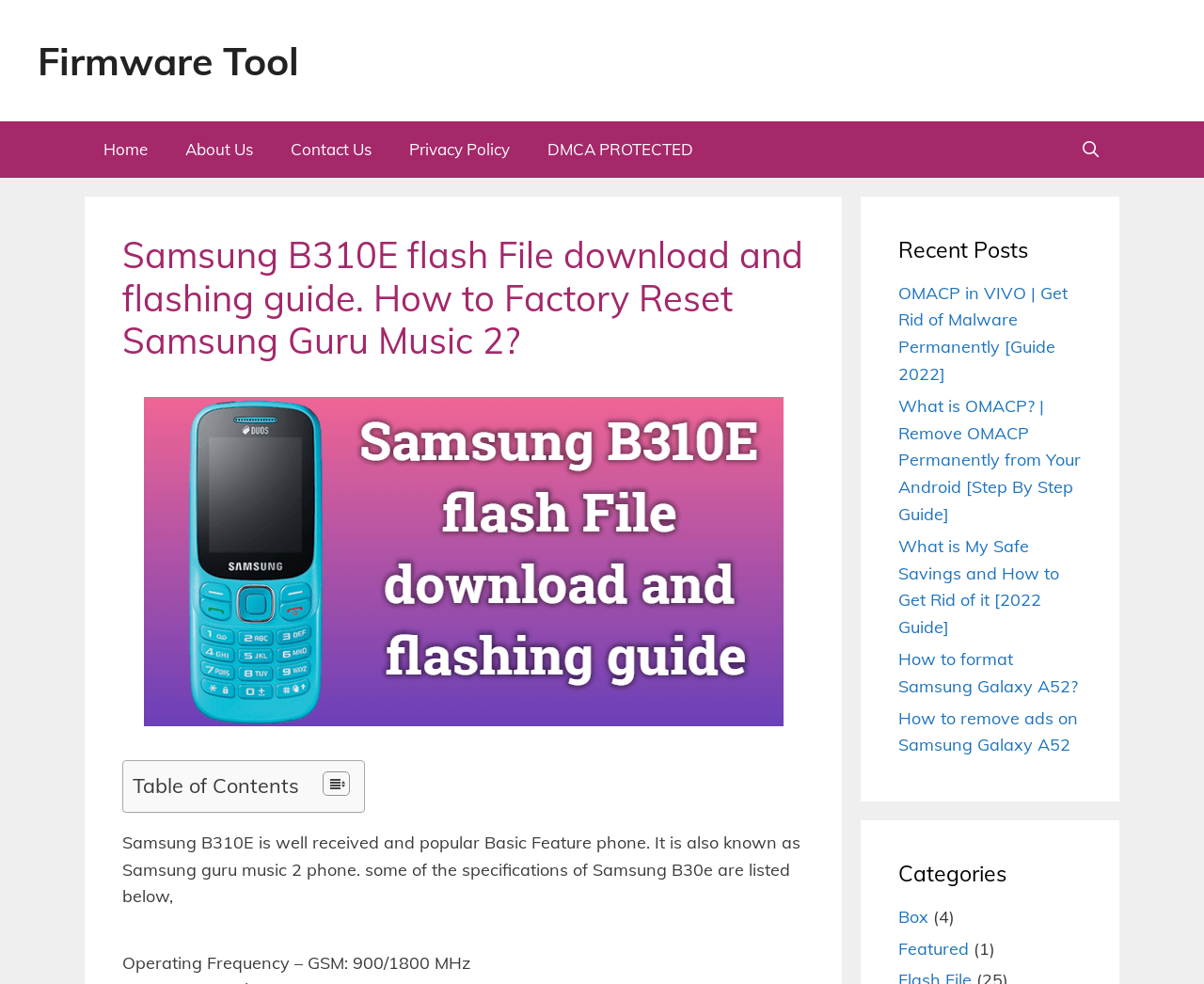Show the bounding box coordinates of the element that should be clicked to complete the task: "View Table of Contents".

[0.256, 0.783, 0.287, 0.81]